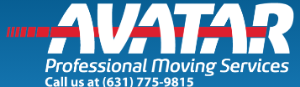What is the phone number to call?
From the image, respond with a single word or phrase.

(631) 775-9815